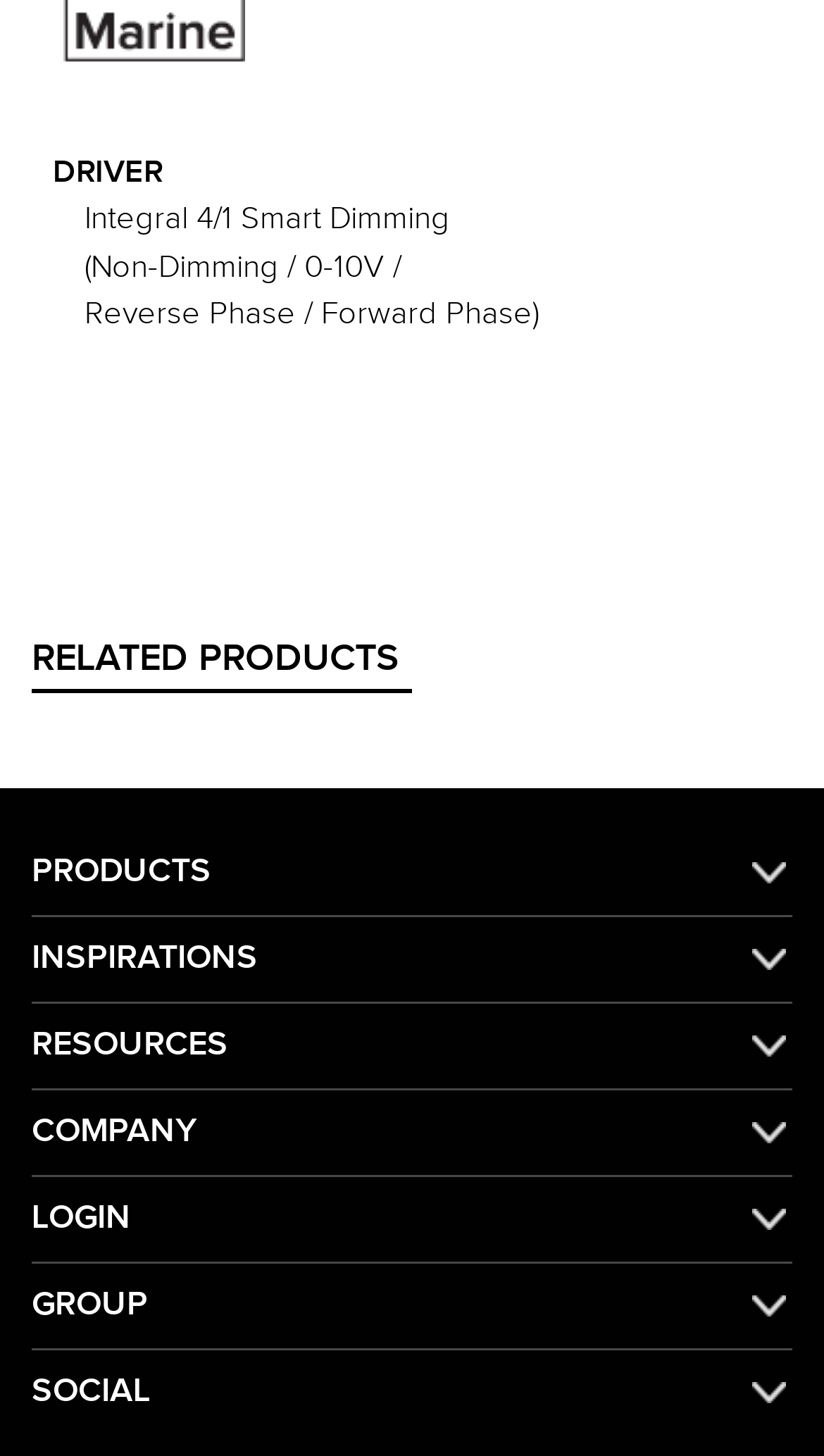Please determine the bounding box coordinates of the element to click in order to execute the following instruction: "view related products". The coordinates should be four float numbers between 0 and 1, specified as [left, top, right, bottom].

[0.038, 0.437, 0.962, 0.468]